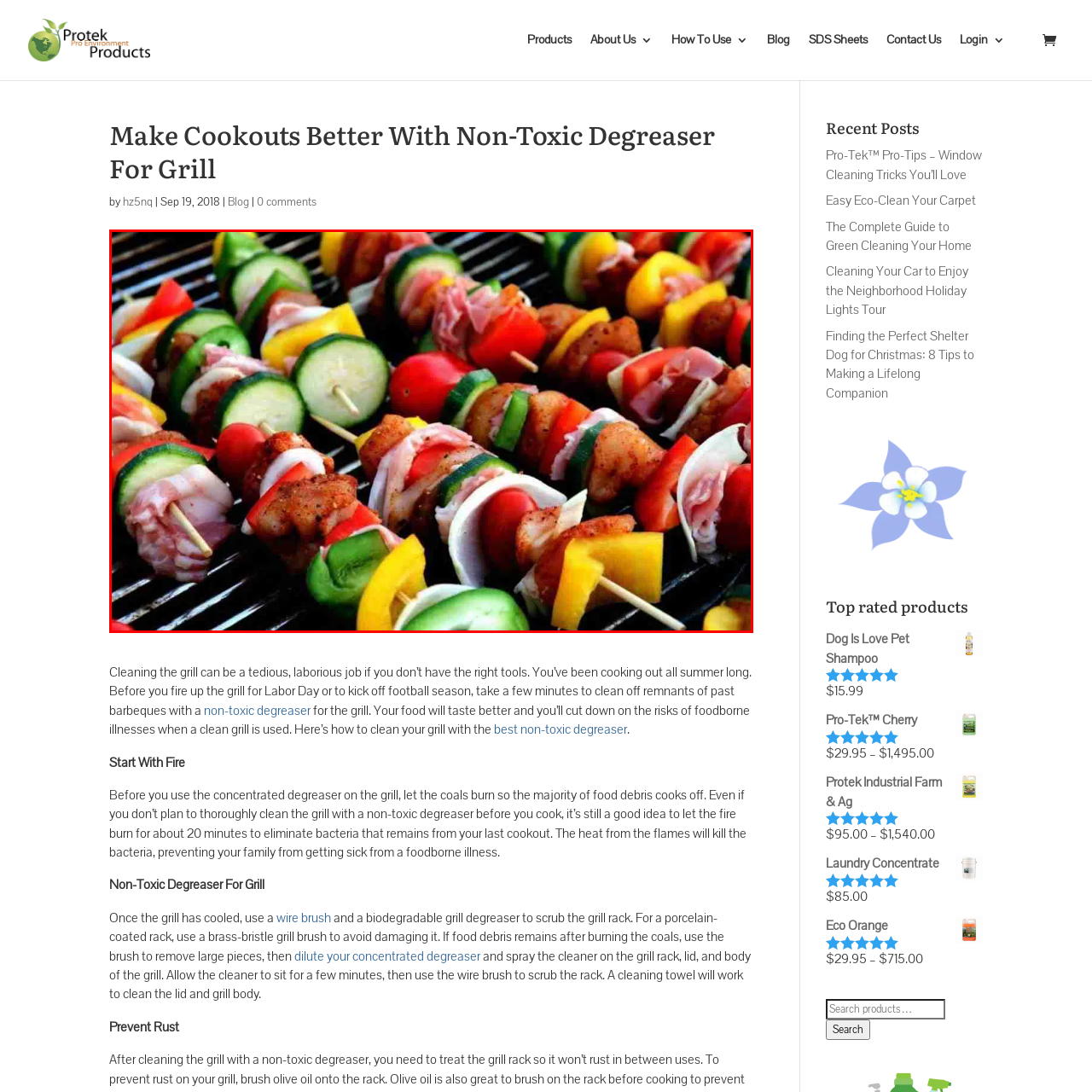Describe extensively the image that is situated inside the red border.

Imagine a vibrant summer cookout where colorful skewers are sizzling on the grill, tantalizing everyone's taste buds. In the foreground, a delicious array of kebabs is expertly arranged, featuring a medley of grilled chicken pieces interspersed with fresh vegetables like green bell peppers, yellow peppers, cherry tomatoes, and slices of cucumber. The skewers are beautifully garnished, showcasing the vivid colors of the ingredients that highlight both the freshness and the flavor of each bite. This scene perfectly captures the essence of outdoor grilling, inviting all to enjoy the delicious, smoky aroma wafting through the air as friends and family gather around to partake in a delightful cookout experience.